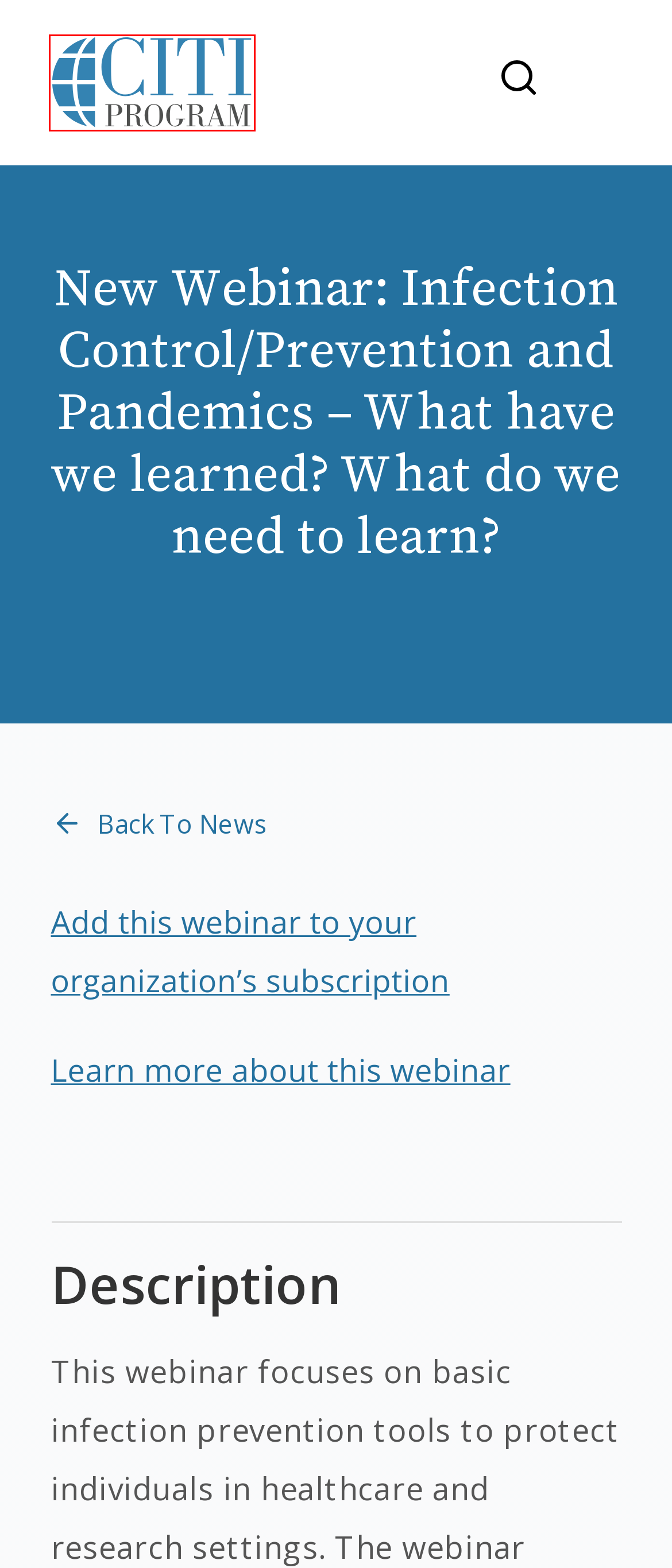Observe the webpage screenshot and focus on the red bounding box surrounding a UI element. Choose the most appropriate webpage description that corresponds to the new webpage after clicking the element in the bounding box. Here are the candidates:
A. Latest News & Updates From CITI Program
B. Home - Protocol Builder - Protocol Builder
C. Infection Control/Prevention and Pandemics
D. Infection Prevention in Healthcare Settings | CITI Program
E. Organizational Addition Request Form | CITI Program
F. HRP Consulting Group
G. Research, Ethics, Compliance, and Safety Training
H. New Webinar on the Importance of Mentorship in Research

G